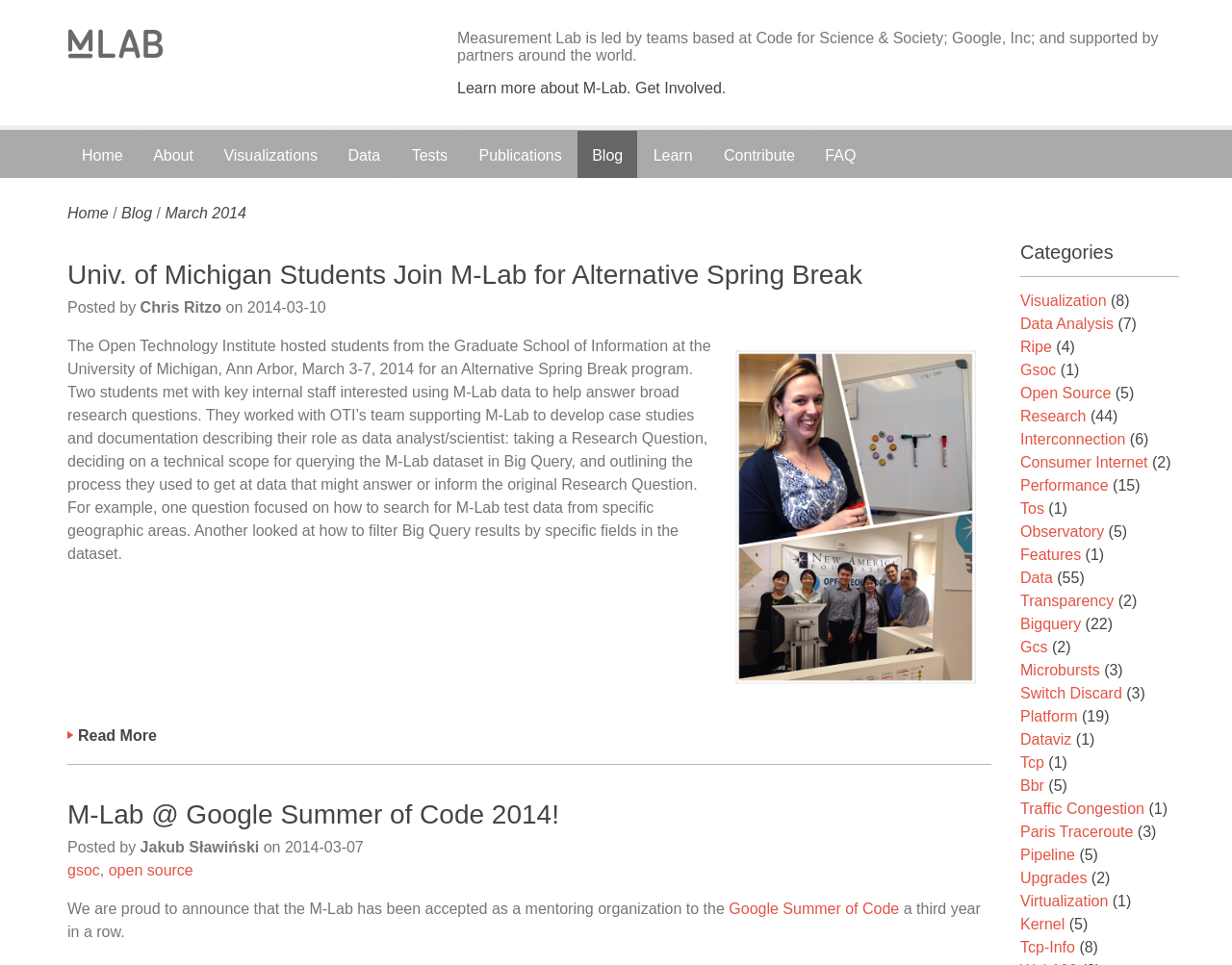Articulate a detailed summary of the webpage's content and design.

The webpage is about Measurement Lab (M-Lab), a platform that provides open-source tools and data for researchers to study internet performance and connectivity. At the top of the page, there is a navigation menu with links to different sections, including Home, About, Visualizations, Data, Tests, Publications, Blog, Learn, Contribute, and FAQ.

Below the navigation menu, there is a brief introduction to M-Lab, stating that it is led by teams based at Code for Science & Society, Google, Inc, and supported by partners around the world. There is also a call to action to learn more about M-Lab and get involved.

The main content of the page is divided into several sections. The first section features an article about University of Michigan students joining M-Lab for an alternative spring break program. The article includes an image of the students and a brief description of their work with M-Lab.

The second section announces that M-Lab has been accepted as a mentoring organization for the Google Summer of Code program for the third year in a row. There is also a link to read more about the program.

The page also features a categories section, which lists various topics related to M-Lab, such as Visualization, Data Analysis, Ripe, Gsoc, Open Source, Research, Interconnection, Consumer Internet, Performance, Tos, Observatory, Features, Data, Transparency, Bigquery, Gcs, Microbursts, and Switch Discard. Each category has a number of related articles or posts listed below it.

Throughout the page, there are several links to read more about specific topics, as well as links to external resources, such as the Google Summer of Code program. The page also features a footer section with links to the blog, learn, and contribute sections, as well as a copyright notice.